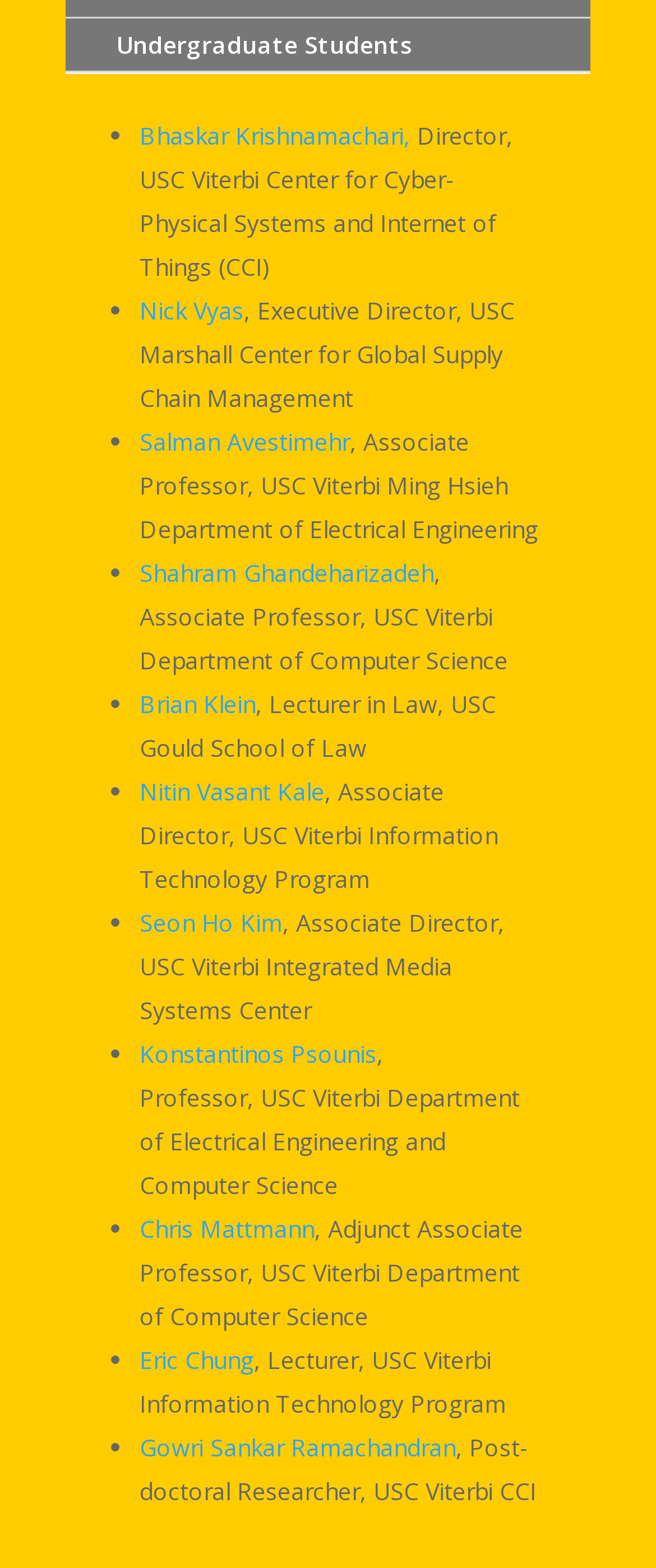What is the title of Bhaskar Krishnamachari?
Look at the image and provide a short answer using one word or a phrase.

Director, USC Viterbi Center for Cyber-Physical Systems and Internet of Things (CCI)